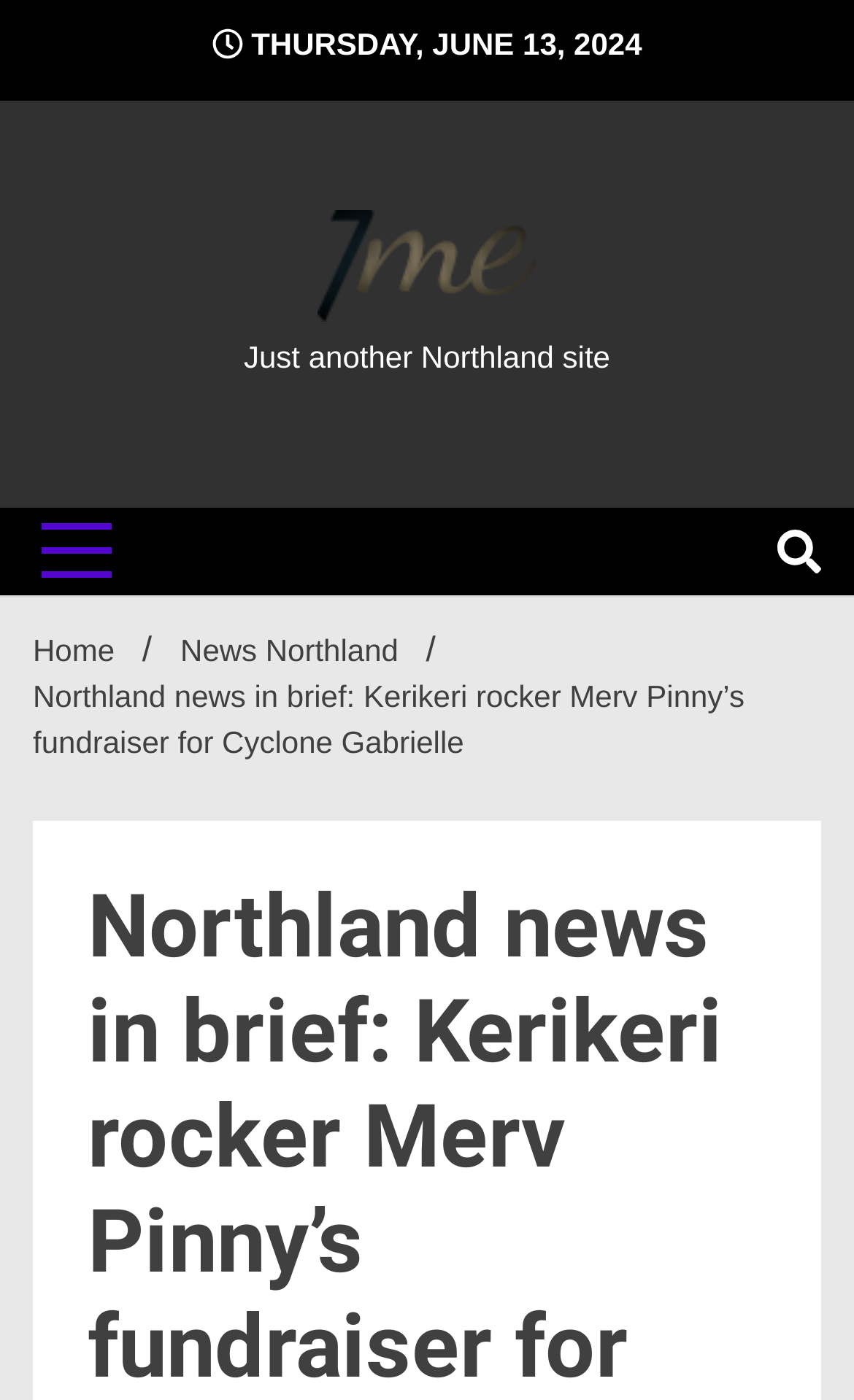Identify the bounding box coordinates for the UI element described as follows: "News Northland". Ensure the coordinates are four float numbers between 0 and 1, formatted as [left, top, right, bottom].

[0.211, 0.452, 0.467, 0.477]